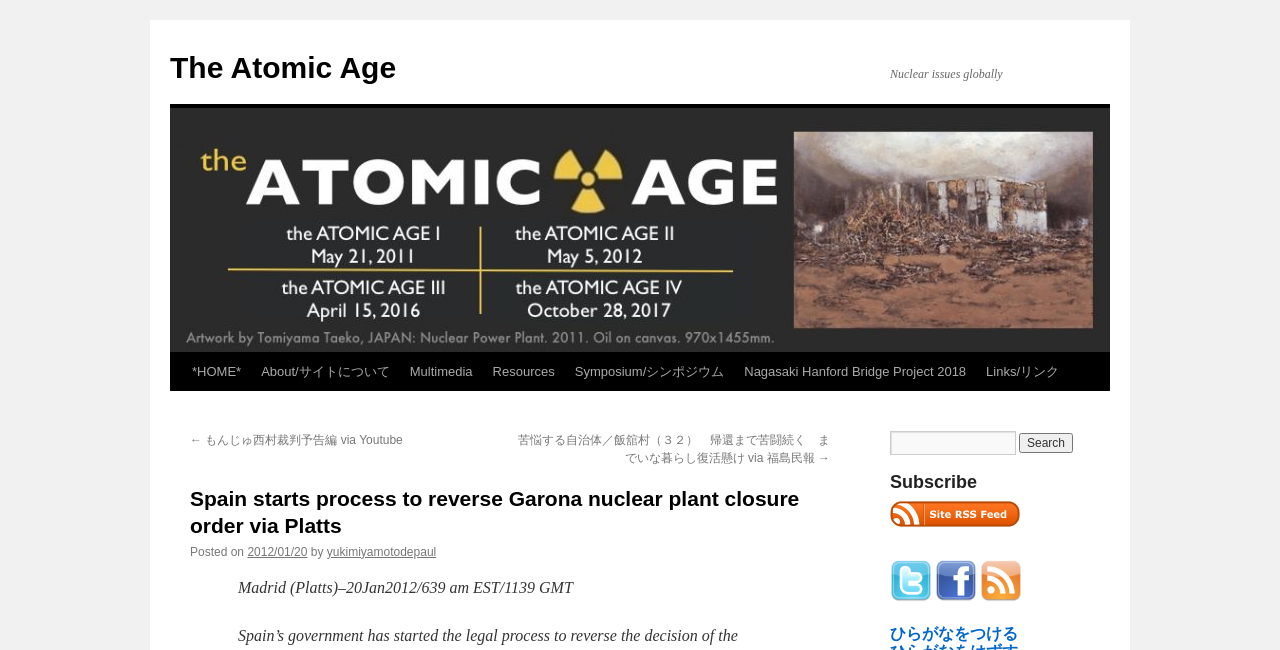Identify the bounding box coordinates of the part that should be clicked to carry out this instruction: "Read the latest posts".

[0.695, 0.809, 0.797, 0.831]